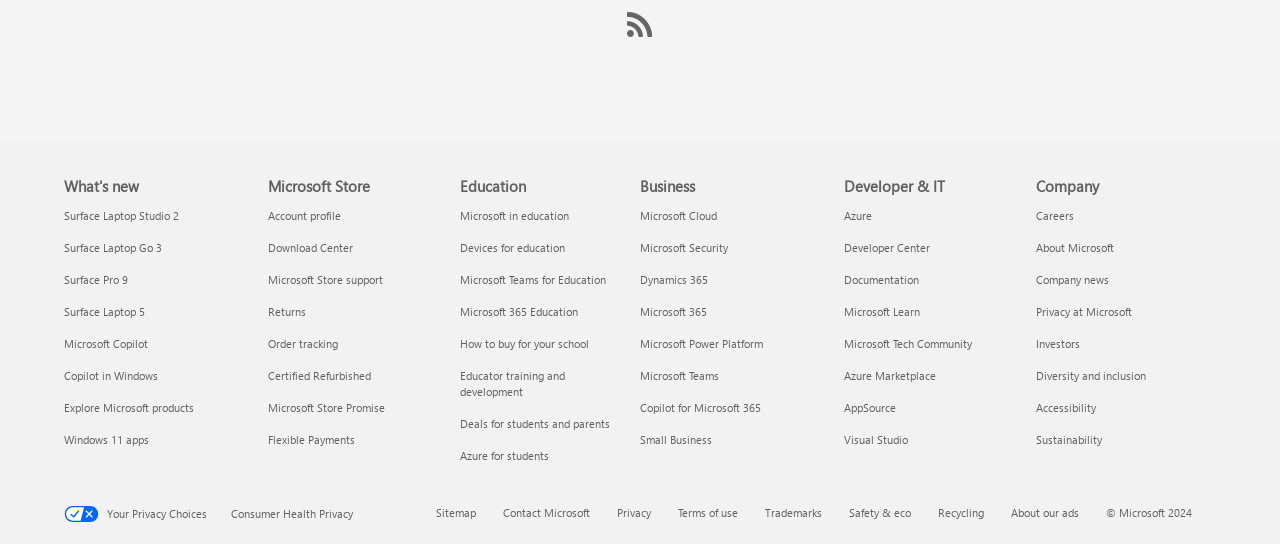Could you determine the bounding box coordinates of the clickable element to complete the instruction: "Learn about Microsoft in education"? Provide the coordinates as four float numbers between 0 and 1, i.e., [left, top, right, bottom].

[0.359, 0.383, 0.445, 0.411]